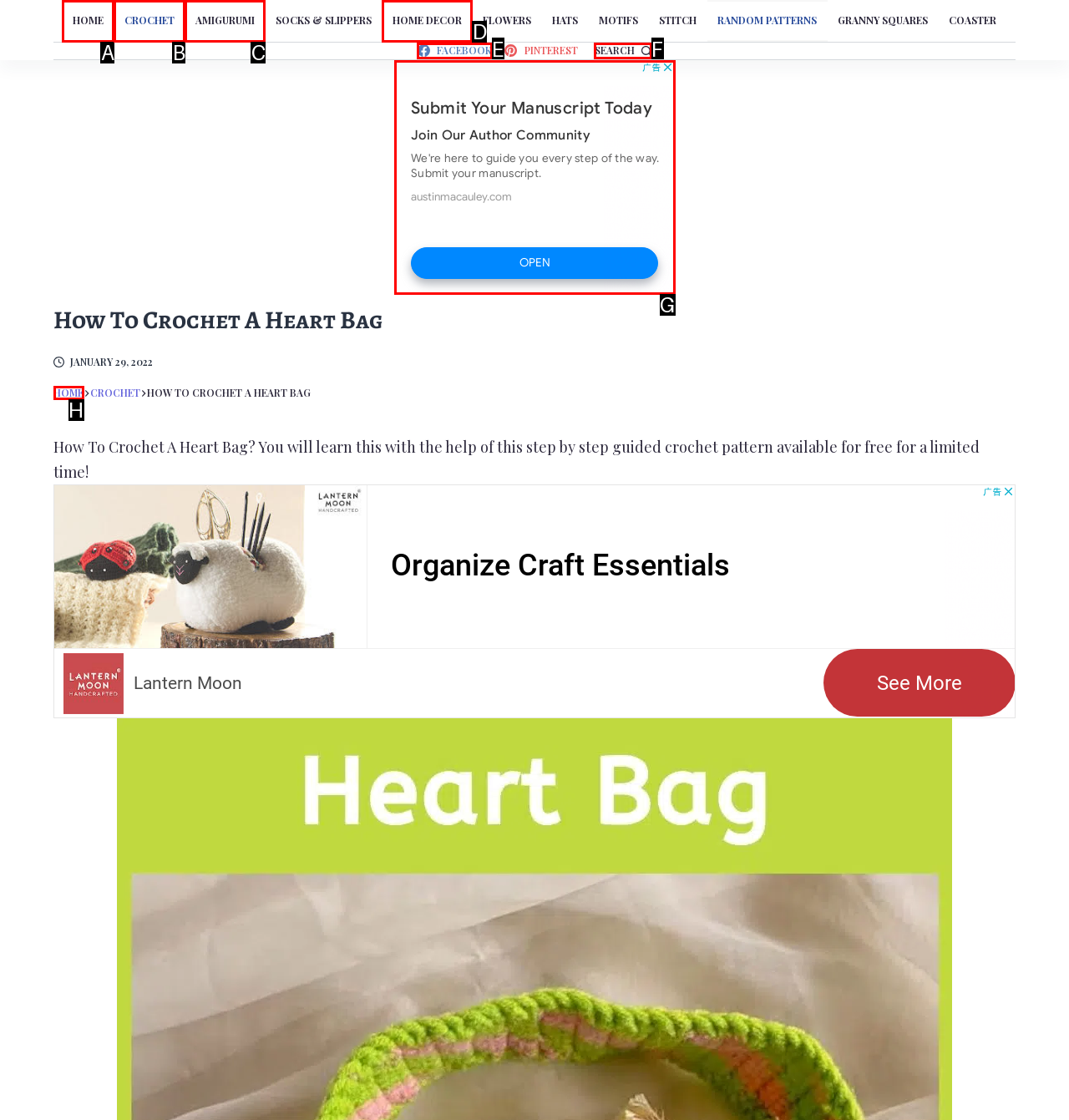Determine which option aligns with the description: aria-label="Advertisement" name="aswift_1" title="Advertisement". Provide the letter of the chosen option directly.

G